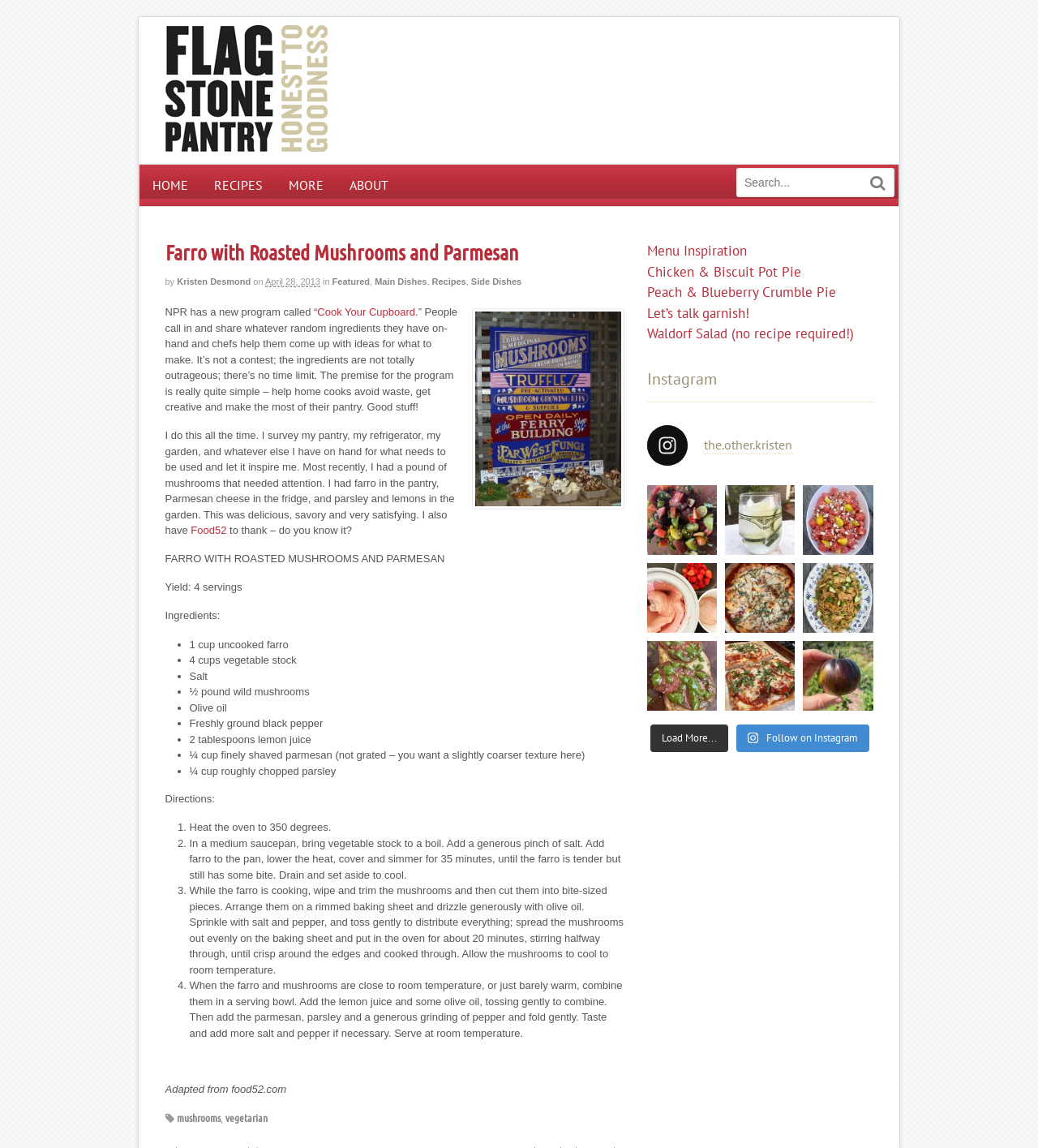Determine the bounding box coordinates for the area that should be clicked to carry out the following instruction: "Search for a recipe".

[0.711, 0.148, 0.85, 0.17]